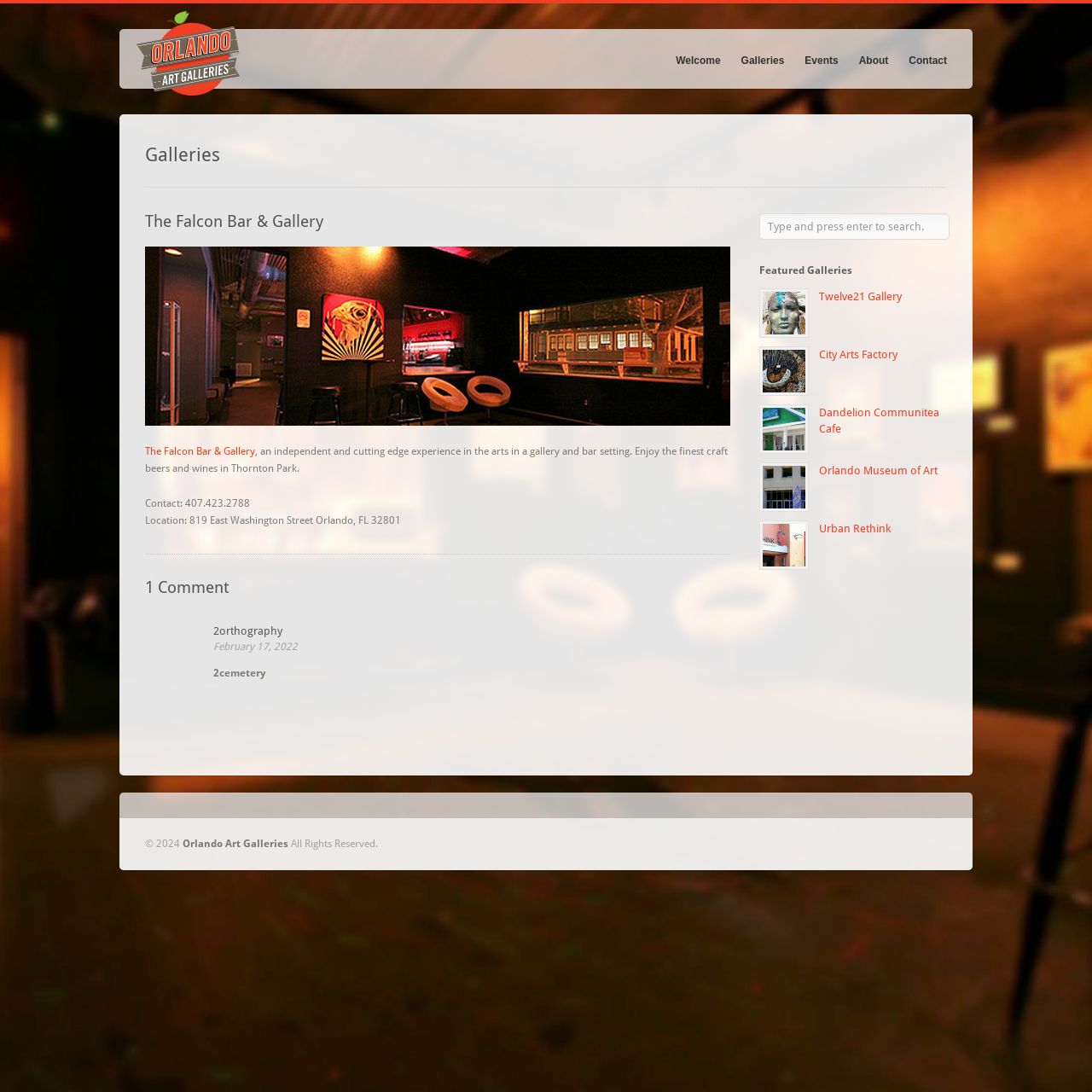Determine the bounding box coordinates of the clickable element to achieve the following action: 'Search for something in the search bar'. Provide the coordinates as four float values between 0 and 1, formatted as [left, top, right, bottom].

[0.695, 0.195, 0.87, 0.219]